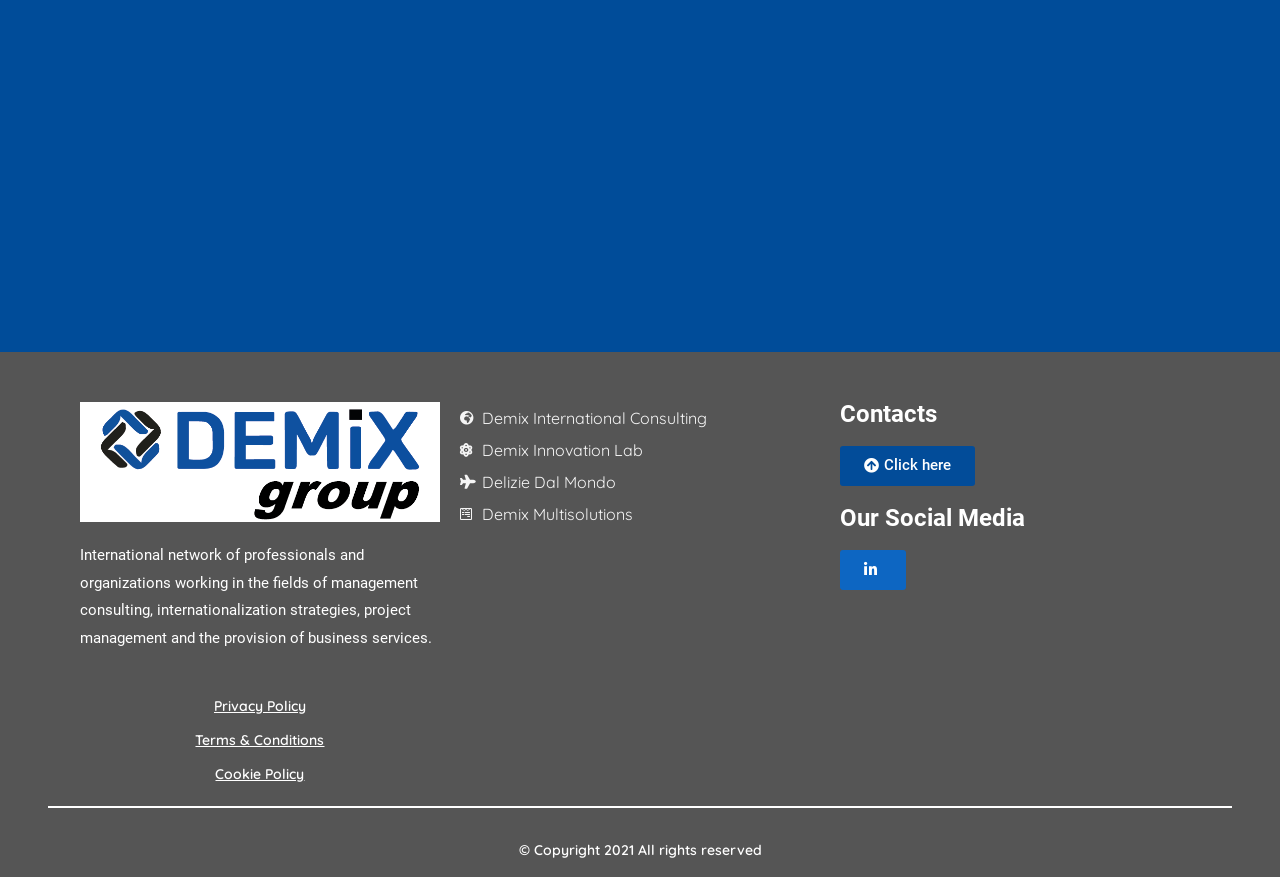Find and provide the bounding box coordinates for the UI element described here: "Privacy Policy". The coordinates should be given as four float numbers between 0 and 1: [left, top, right, bottom].

[0.167, 0.794, 0.239, 0.815]